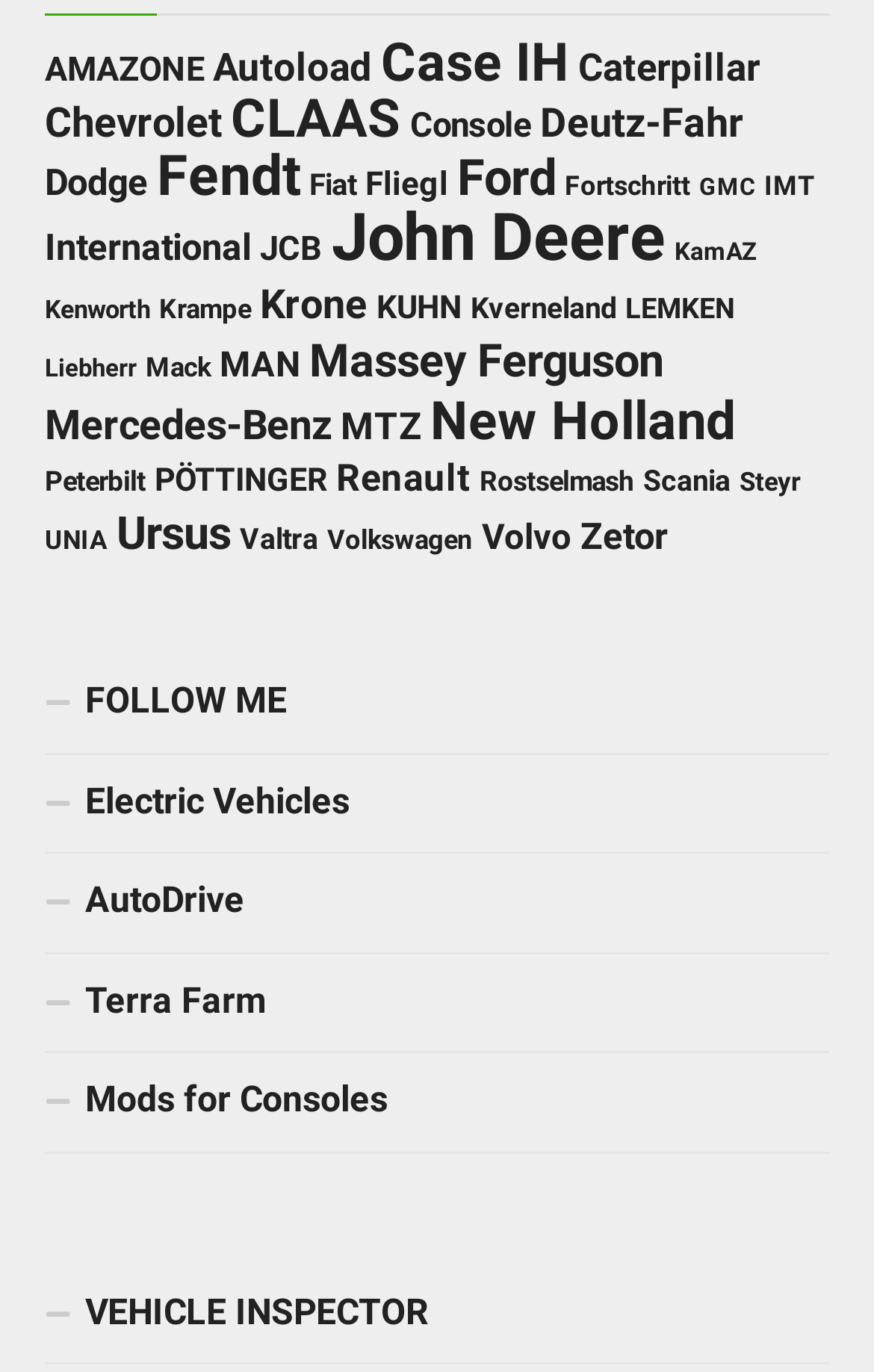Please determine the bounding box coordinates of the clickable area required to carry out the following instruction: "Browse AMAZON products". The coordinates must be four float numbers between 0 and 1, represented as [left, top, right, bottom].

[0.051, 0.035, 0.233, 0.065]